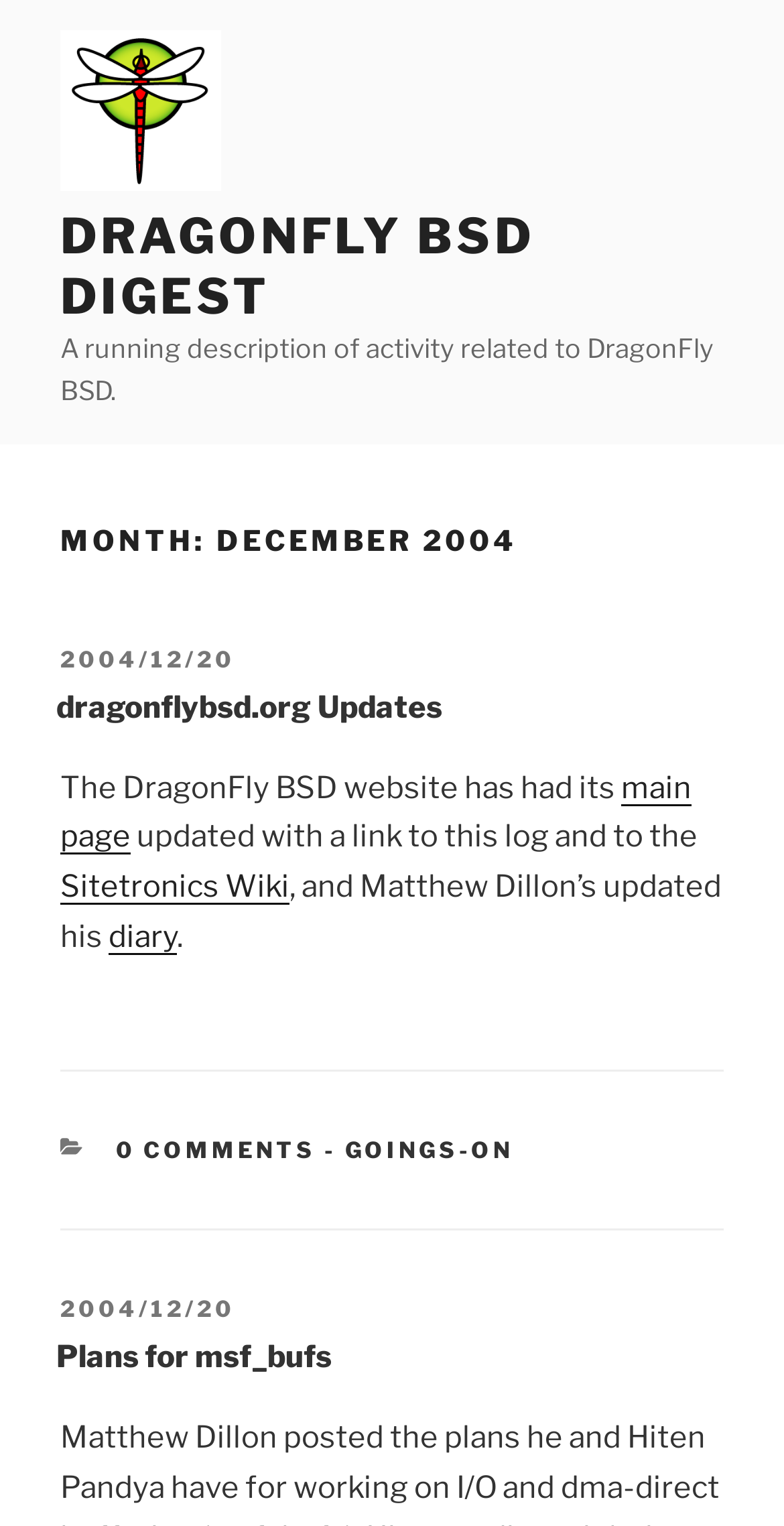Please provide the bounding box coordinates for the element that needs to be clicked to perform the instruction: "View GOINGS-ON category". The coordinates must consist of four float numbers between 0 and 1, formatted as [left, top, right, bottom].

[0.44, 0.744, 0.655, 0.762]